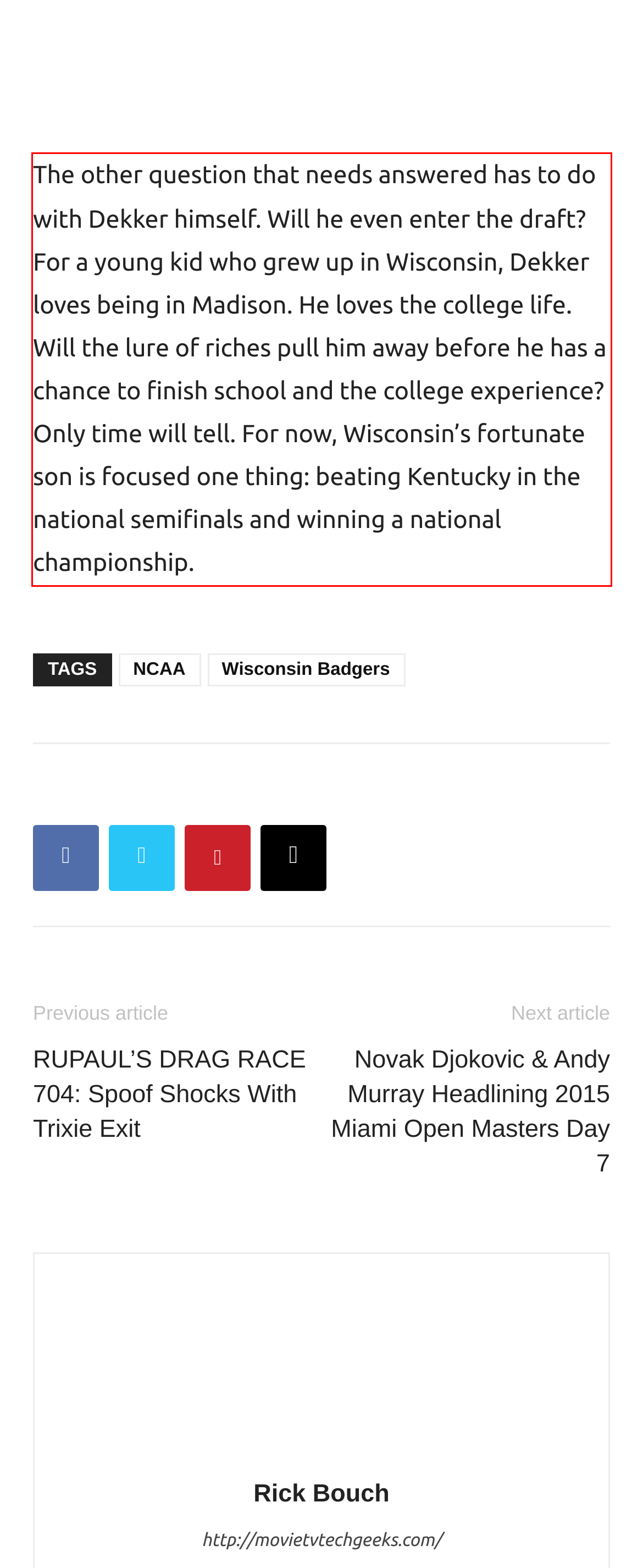You are provided with a screenshot of a webpage that includes a red bounding box. Extract and generate the text content found within the red bounding box.

The other question that needs answered has to do with Dekker himself. Will he even enter the draft? For a young kid who grew up in Wisconsin, Dekker loves being in Madison. He loves the college life. Will the lure of riches pull him away before he has a chance to finish school and the college experience? Only time will tell. For now, Wisconsin’s fortunate son is focused one thing: beating Kentucky in the national semifinals and winning a national championship.